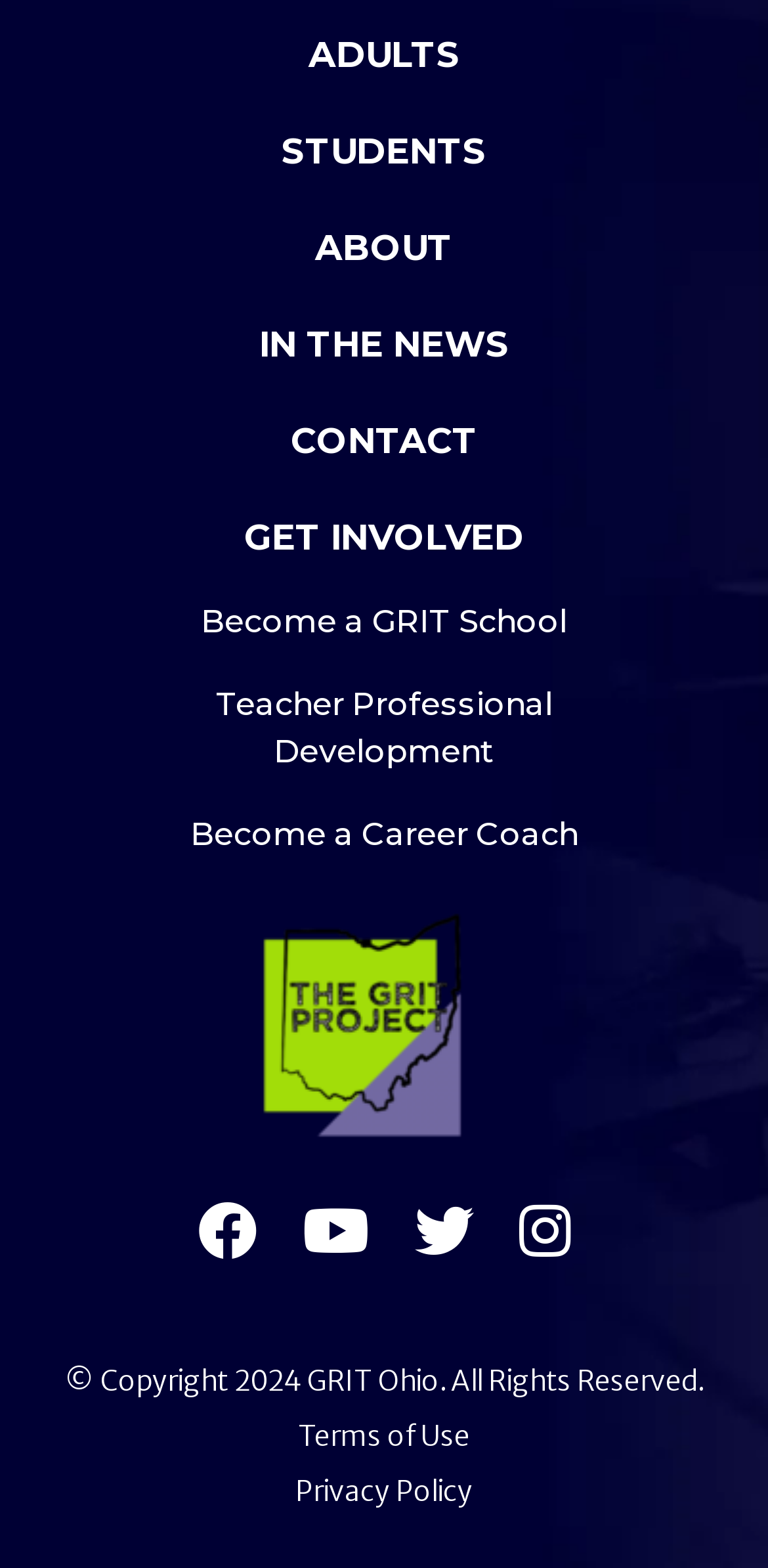Kindly determine the bounding box coordinates for the clickable area to achieve the given instruction: "Learn about Teacher Professional Development".

[0.281, 0.437, 0.719, 0.491]